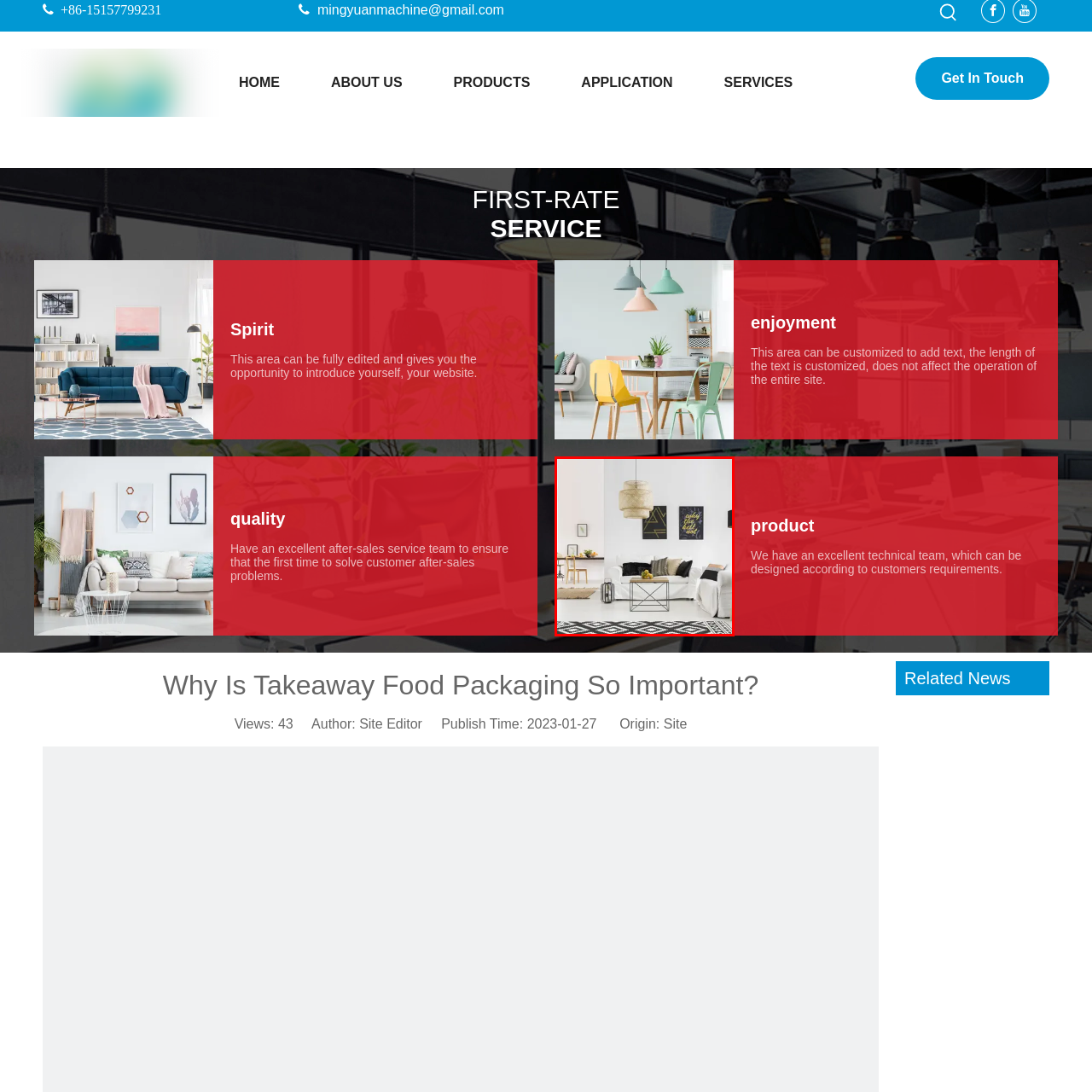Please concentrate on the part of the image enclosed by the red bounding box and answer the following question in detail using the information visible: What material is the coffee table made of?

The caption describes the coffee table as 'crafted from metal and wood', implying that it is made of a combination of these two materials.